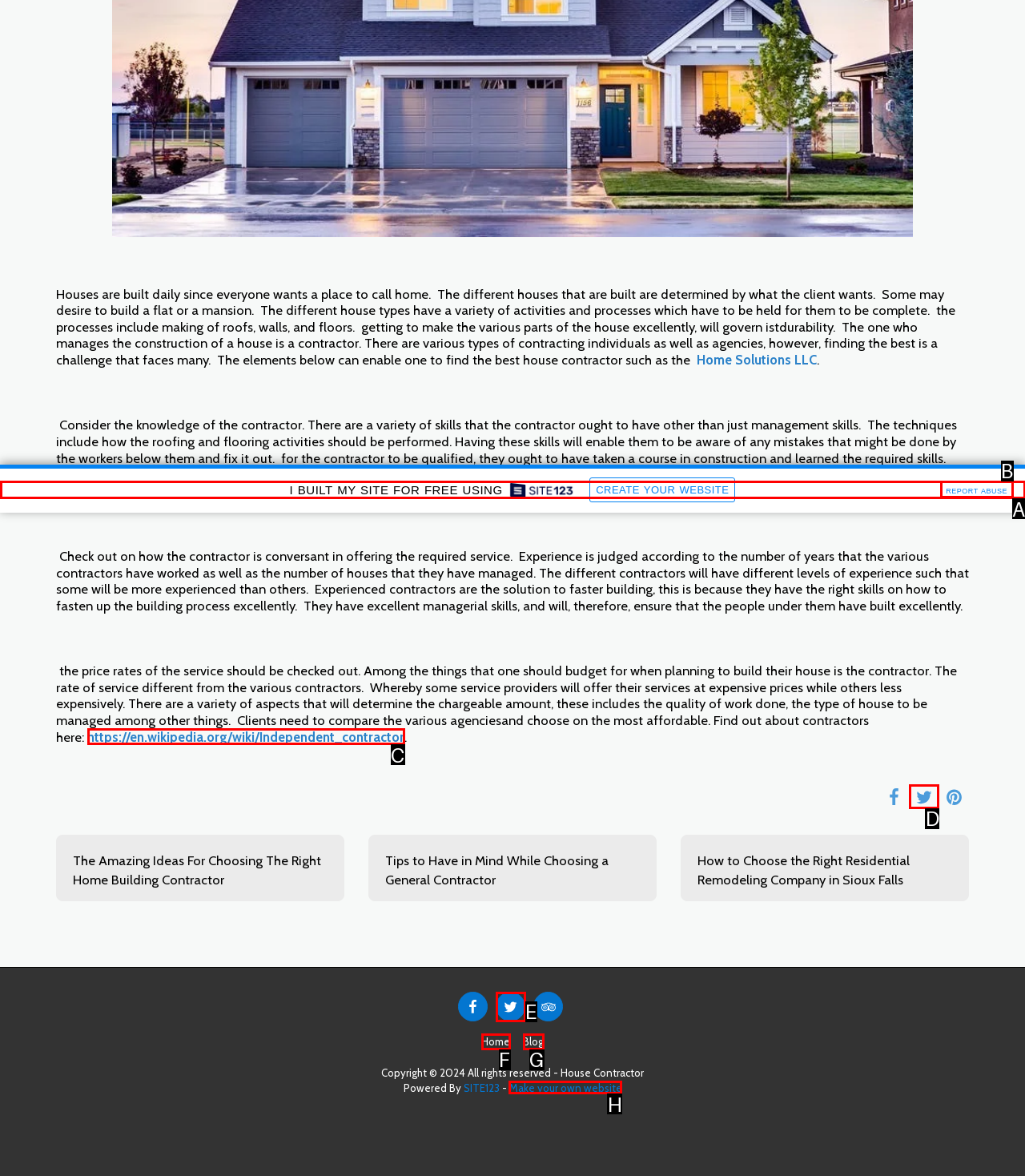Identify the HTML element that matches the description: Make your own website. Provide the letter of the correct option from the choices.

H